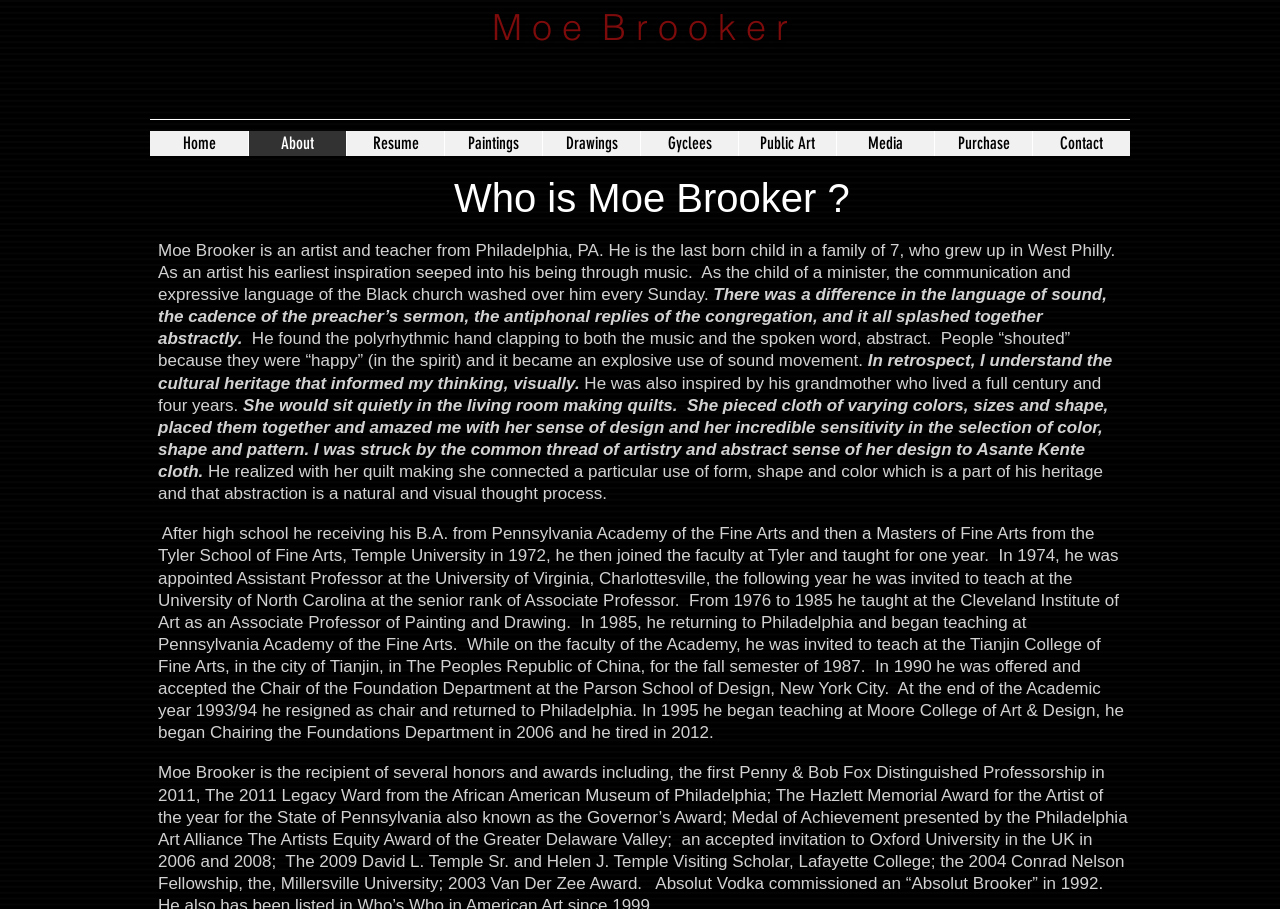Refer to the image and provide a thorough answer to this question:
What inspired Moe Brooker's art?

Based on the webpage content, specifically the StaticText elements with the texts 'As an artist his earliest inspiration seeped into his being through music.' and 'She would sit quietly in the living room making quilts...', it is clear that Moe Brooker's art was inspired by music and his grandmother's quilts.